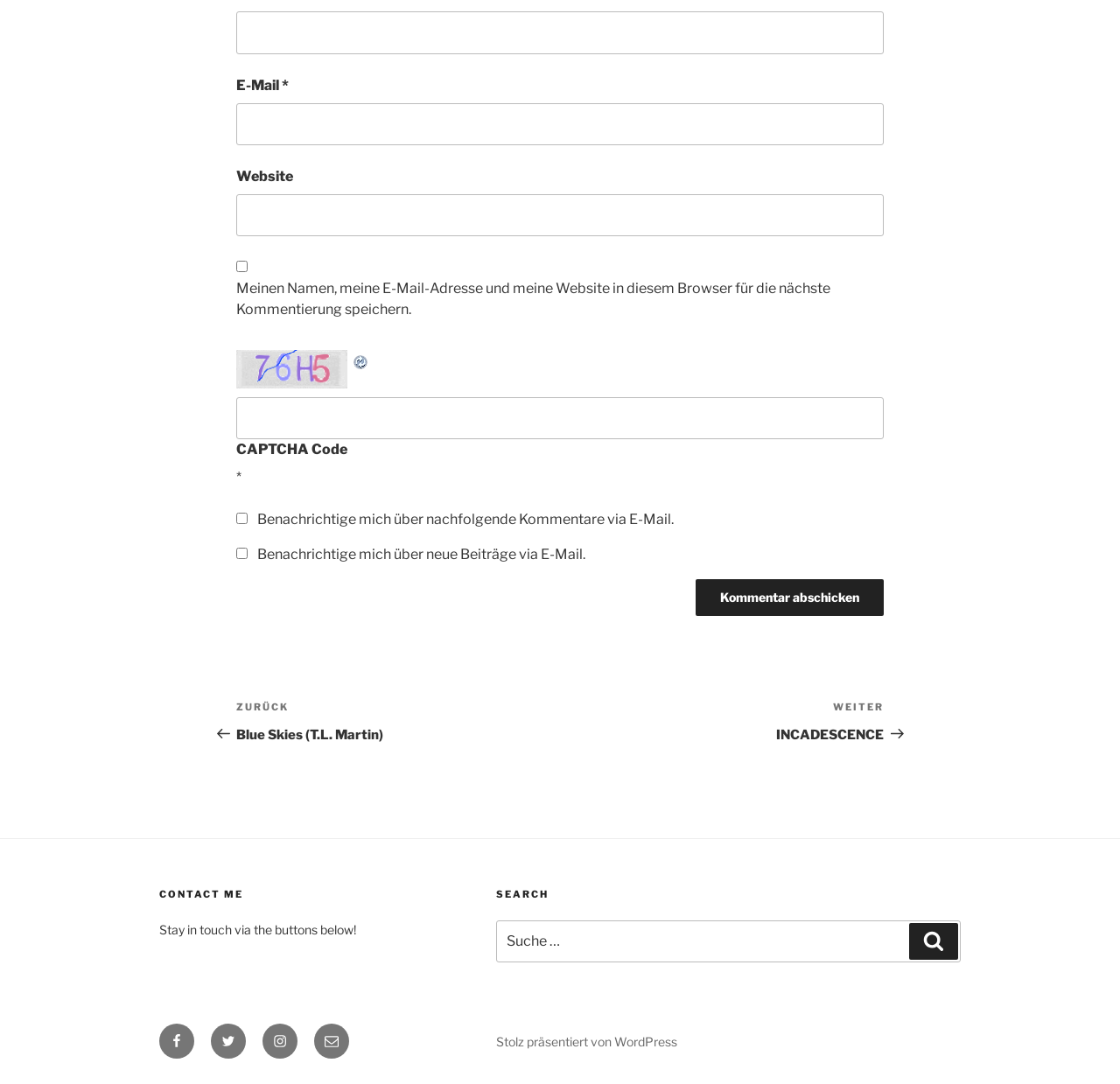Please identify the bounding box coordinates of the element on the webpage that should be clicked to follow this instruction: "Search for something". The bounding box coordinates should be given as four float numbers between 0 and 1, formatted as [left, top, right, bottom].

[0.443, 0.849, 0.858, 0.888]